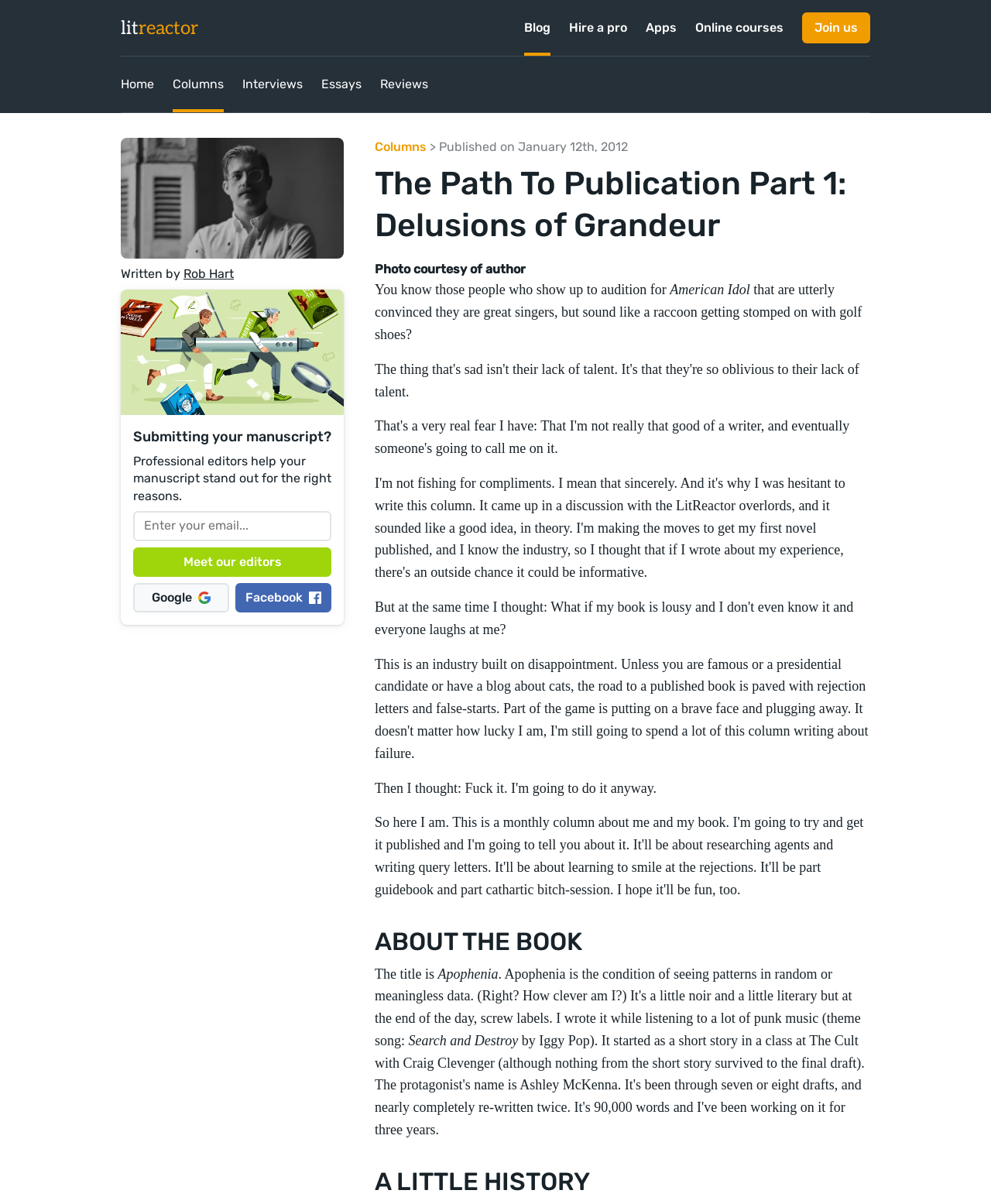Can you determine the bounding box coordinates of the area that needs to be clicked to fulfill the following instruction: "Click the 'Columns' link"?

[0.174, 0.047, 0.226, 0.093]